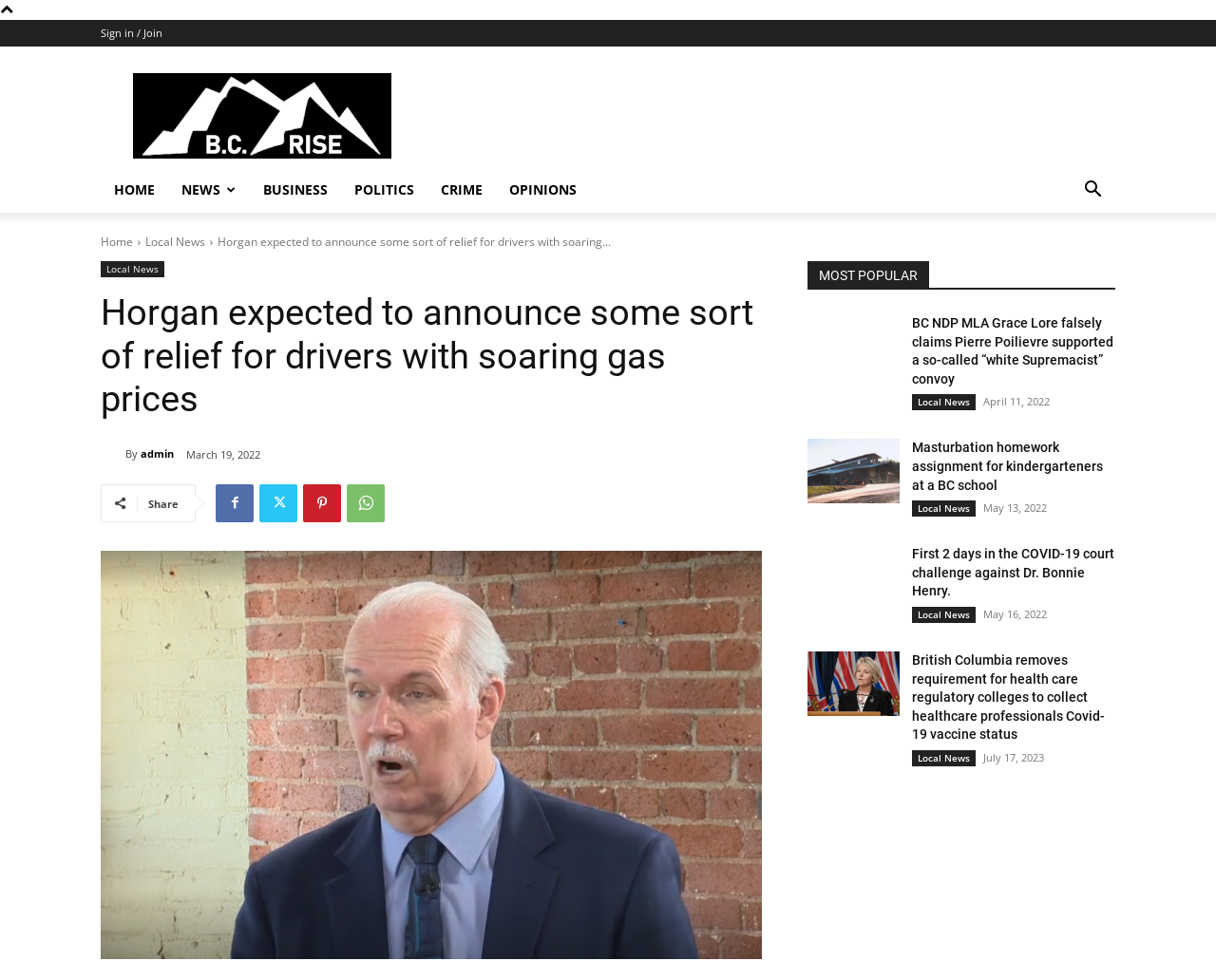Find and indicate the bounding box coordinates of the region you should select to follow the given instruction: "Search for news".

[0.88, 0.186, 0.917, 0.204]